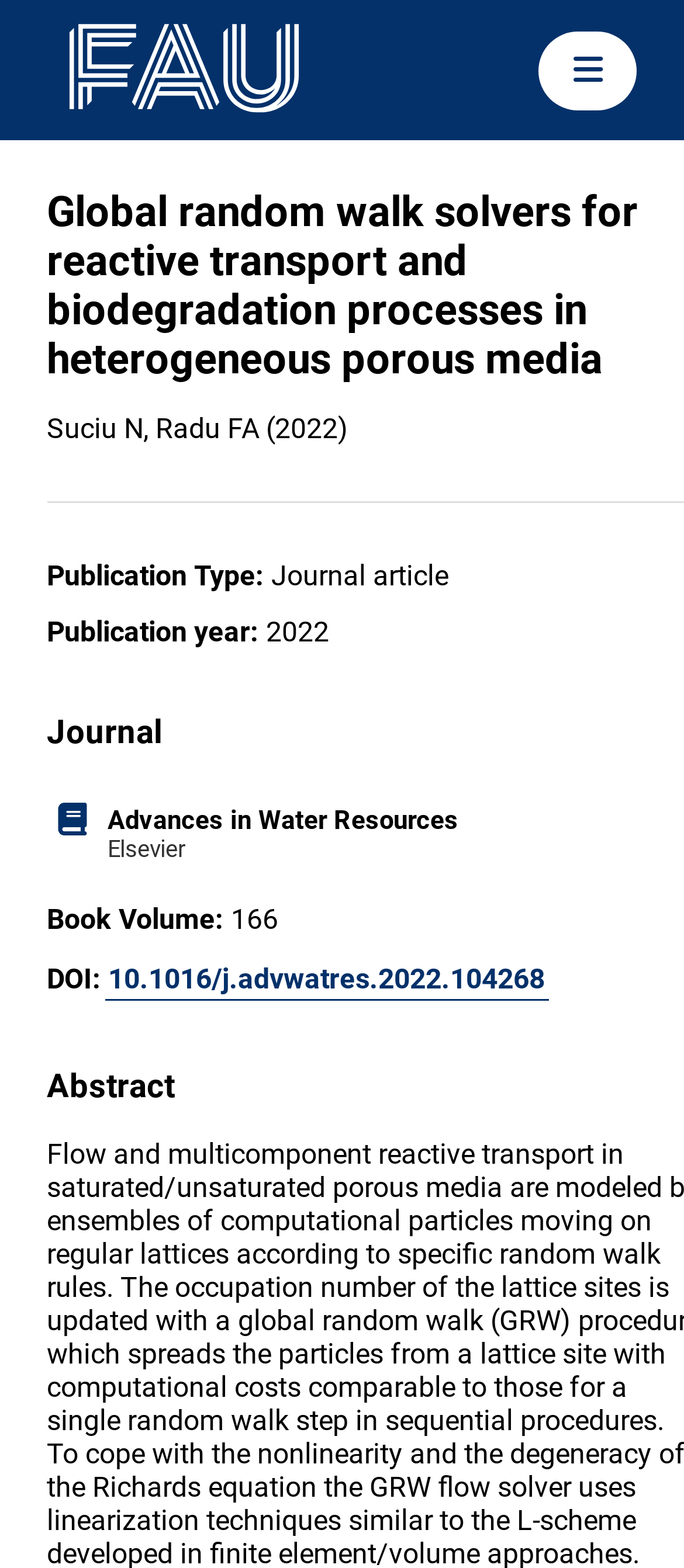What is the main heading of this webpage? Please extract and provide it.

Global random walk solvers for reactive transport and biodegradation processes in heterogeneous porous media